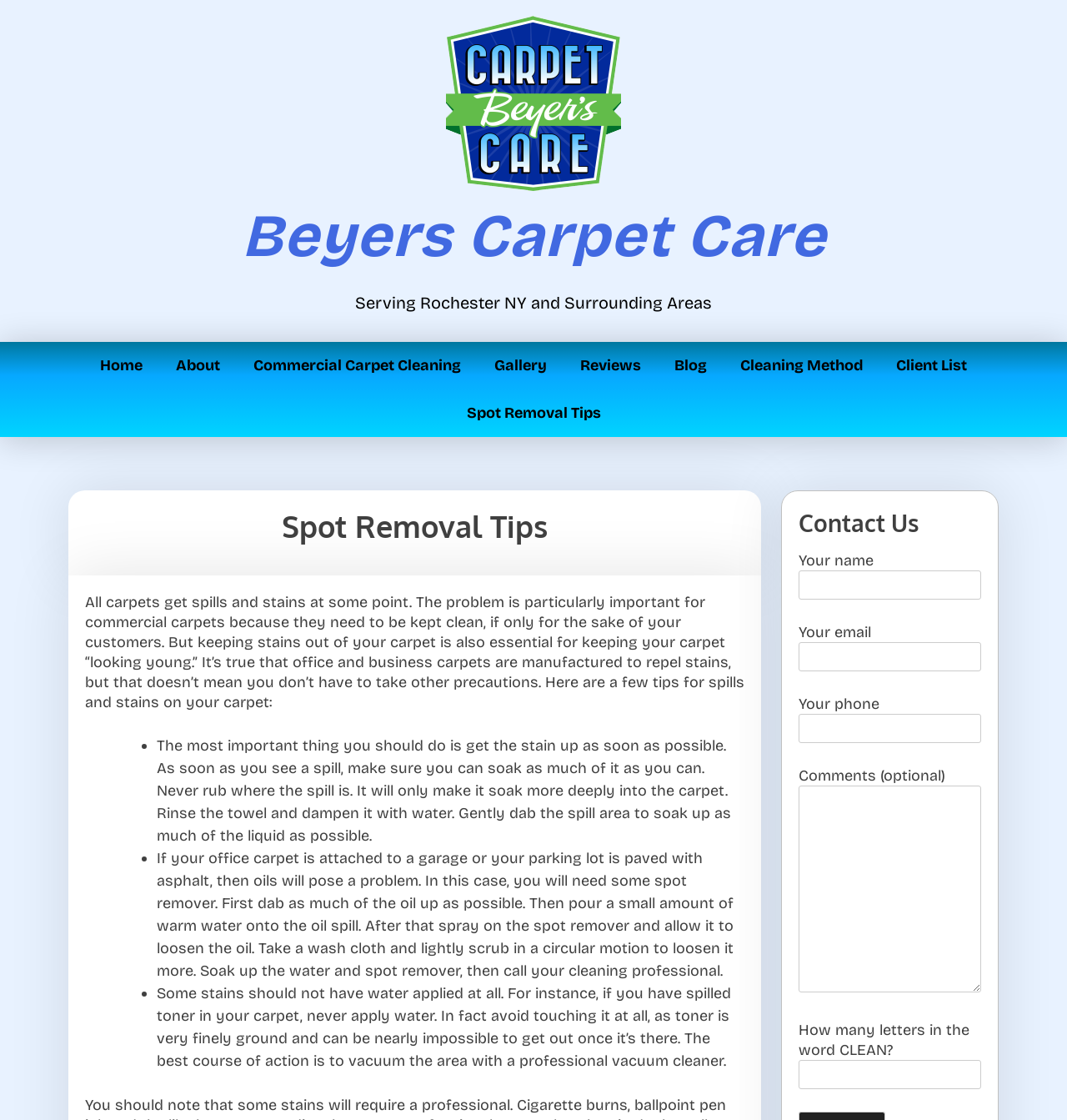Pinpoint the bounding box coordinates of the element you need to click to execute the following instruction: "Click on the 'Spot Removal Tips' link". The bounding box should be represented by four float numbers between 0 and 1, in the format [left, top, right, bottom].

[0.421, 0.348, 0.579, 0.39]